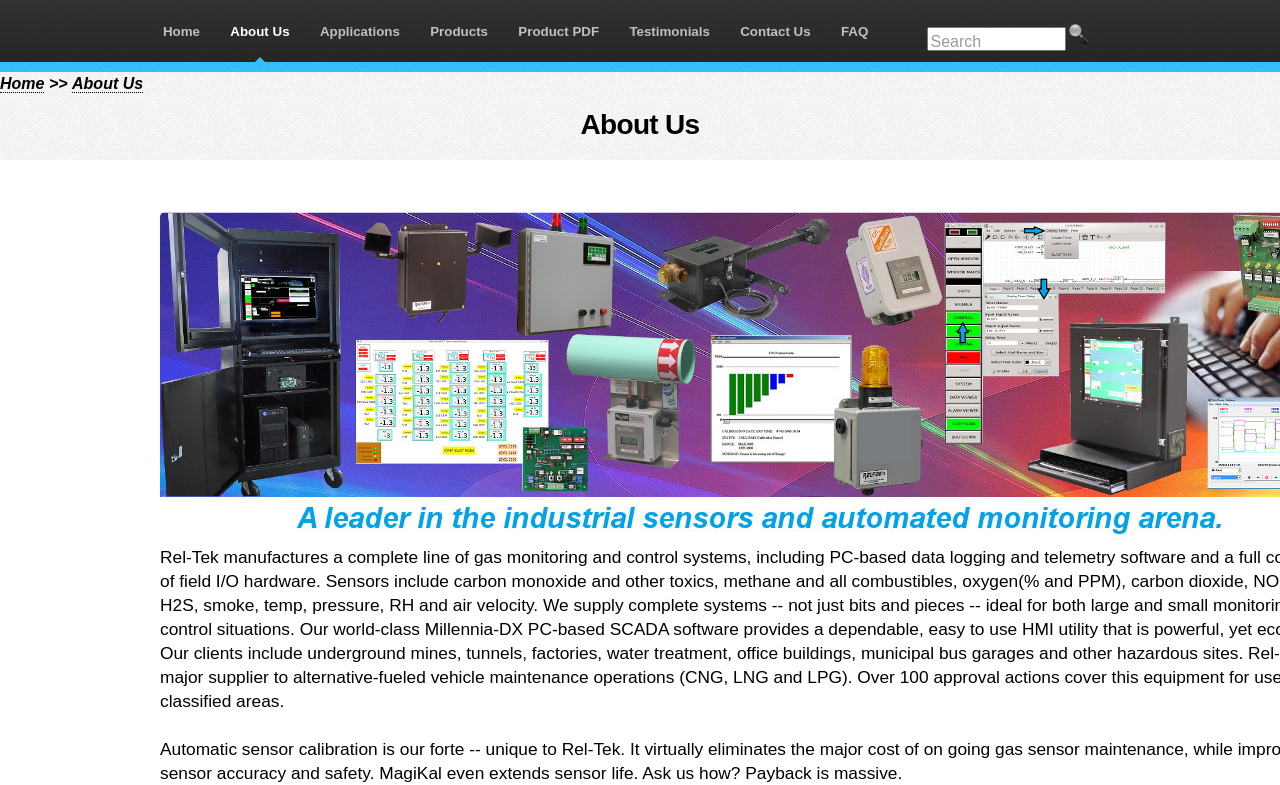Utilize the information from the image to answer the question in detail:
What is the main topic of the article?

The article is located below the 'About Us' heading, and its content is related to the company's information, which is typically found in an 'About Us' section.